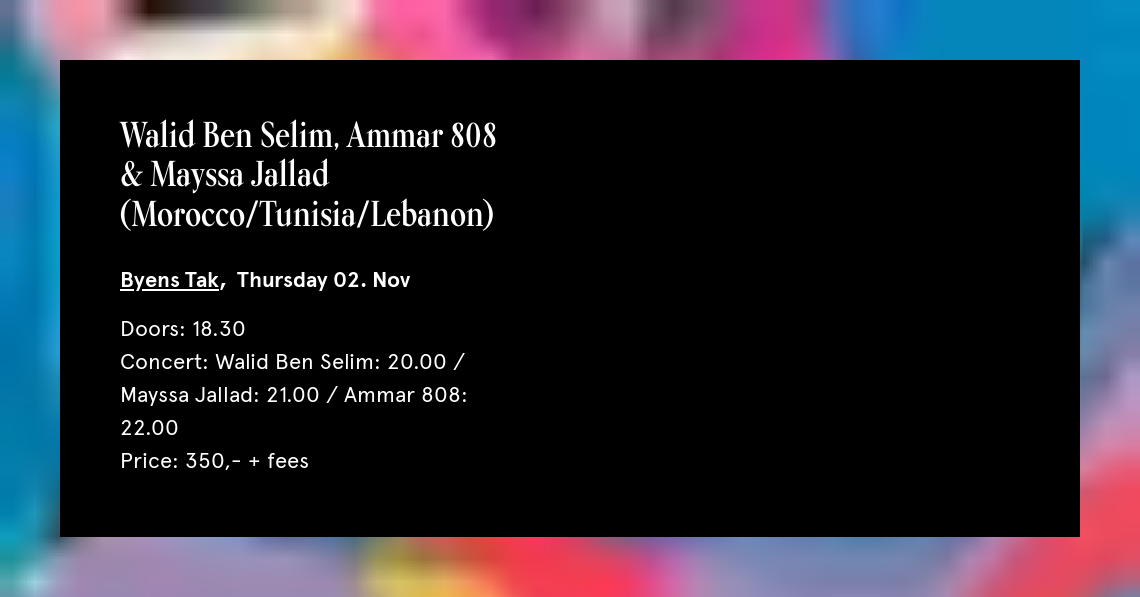Please use the details from the image to answer the following question comprehensively:
What time do doors open for the concert?

The banner provides the essential details of the event, including the door opening time, which is listed as 18:30.